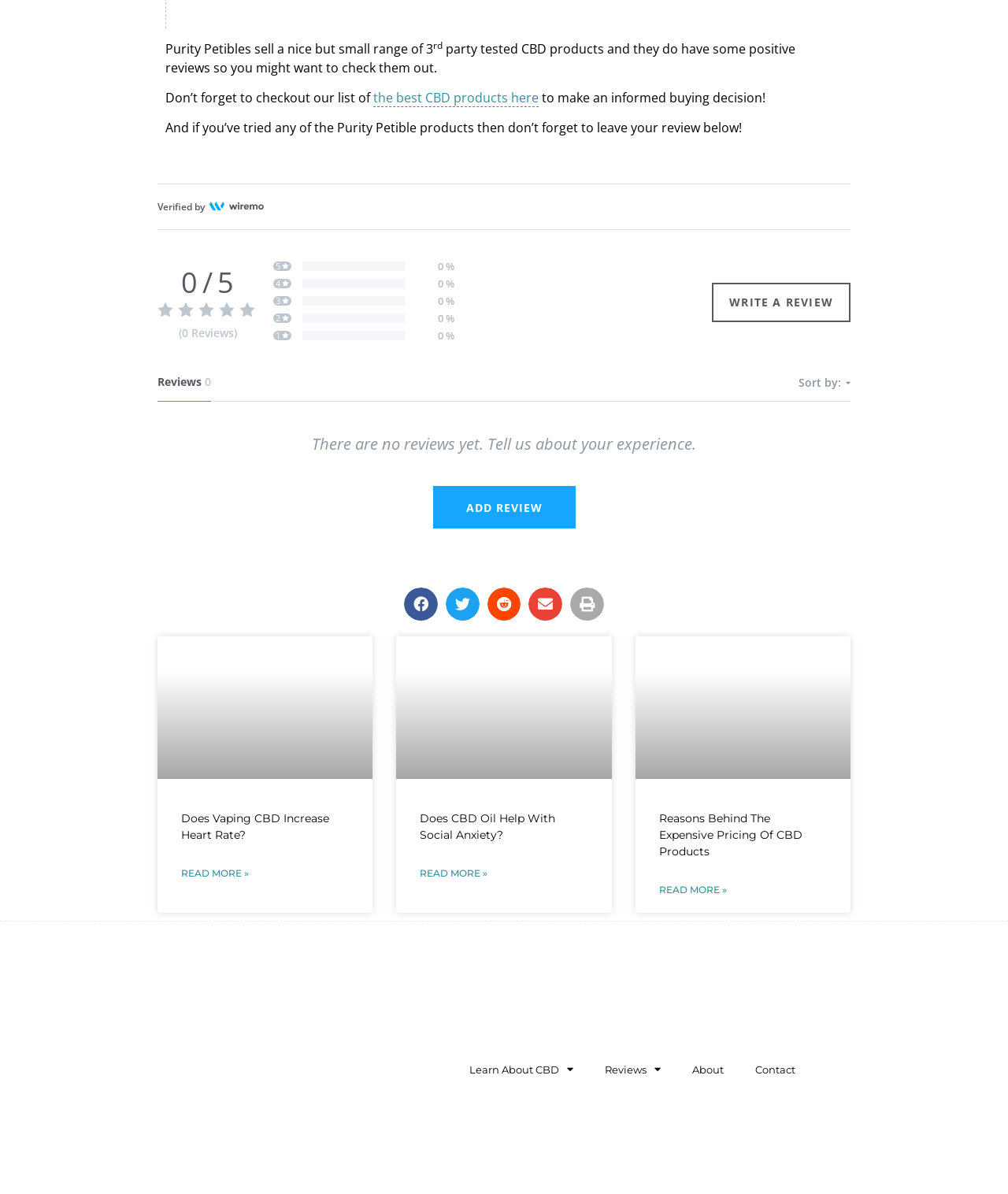Highlight the bounding box coordinates of the element that should be clicked to carry out the following instruction: "Click on the 'Learn About CBD' link". The coordinates must be given as four float numbers ranging from 0 to 1, i.e., [left, top, right, bottom].

[0.45, 0.88, 0.584, 0.911]